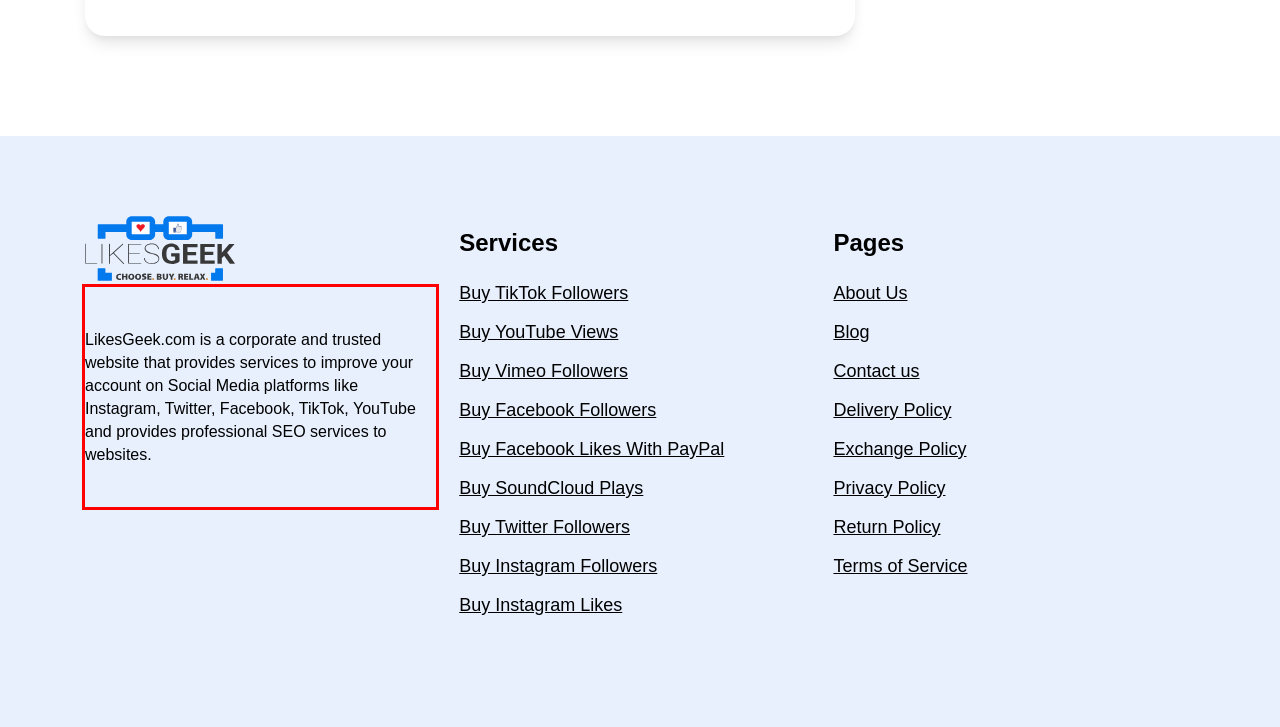With the provided screenshot of a webpage, locate the red bounding box and perform OCR to extract the text content inside it.

LikesGeek.com is a corporate and trusted website that provides services to improve your account on Social Media platforms like Instagram, Twitter, Facebook, TikTok, YouTube and provides professional SEO services to websites.